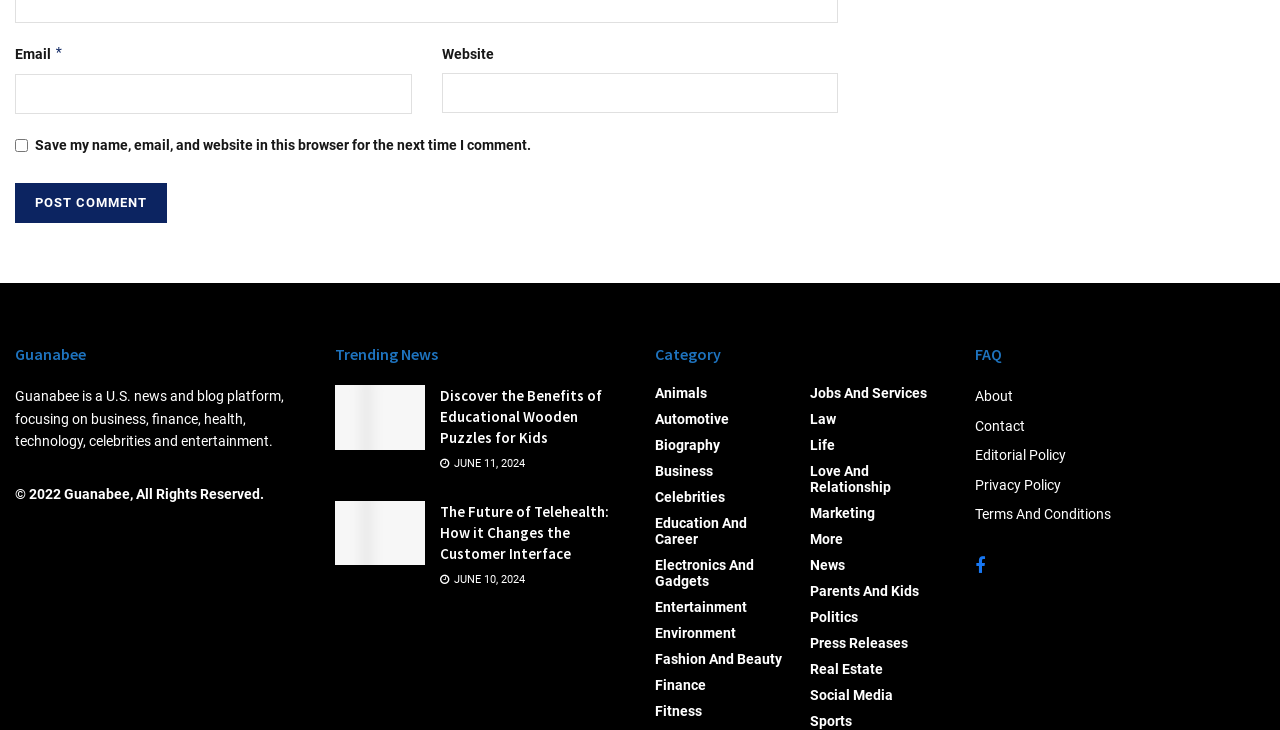Identify the bounding box of the HTML element described here: "More". Provide the coordinates as four float numbers between 0 and 1: [left, top, right, bottom].

[0.633, 0.722, 0.659, 0.744]